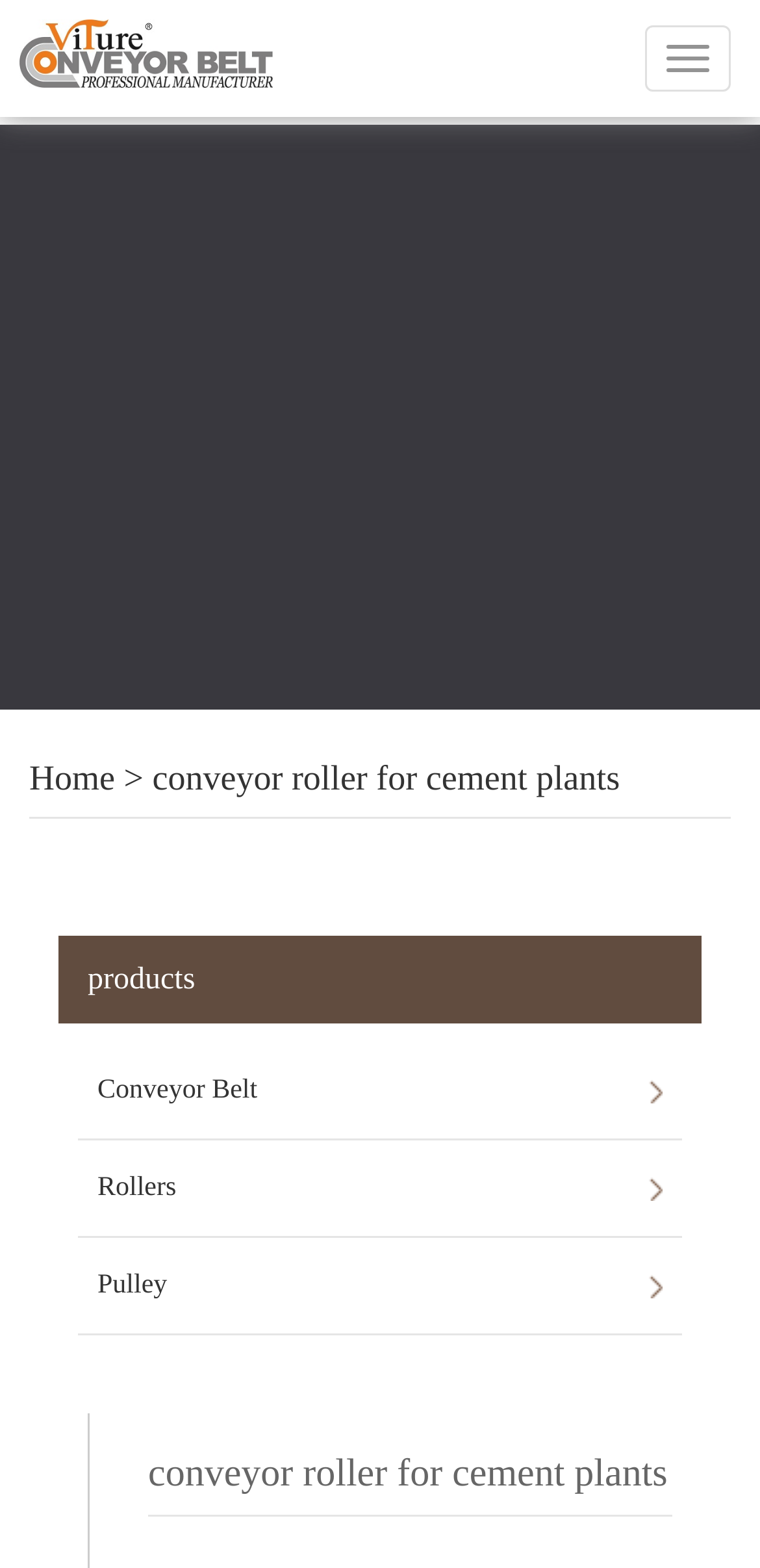Please locate the bounding box coordinates for the element that should be clicked to achieve the following instruction: "Click the company name". Ensure the coordinates are given as four float numbers between 0 and 1, i.e., [left, top, right, bottom].

[0.026, 0.012, 0.487, 0.072]